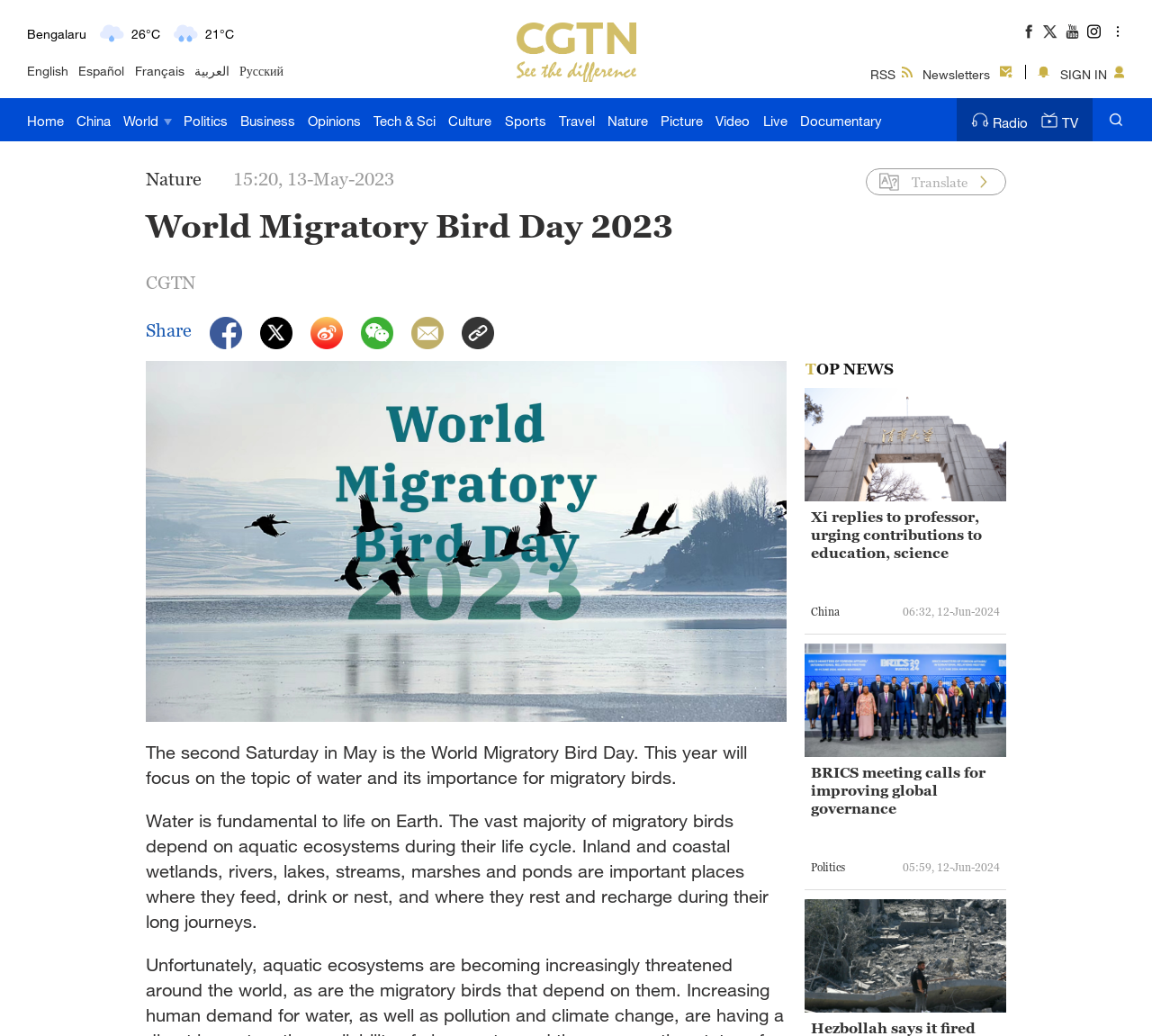Using the information shown in the image, answer the question with as much detail as possible: What is the theme of the webpage on May 13, 2023?

I found the theme of the webpage by looking at the title of the webpage, which says 'World Migratory Bird Day 2023'. This indicates that the webpage is focused on celebrating World Migratory Bird Day on May 13, 2023.